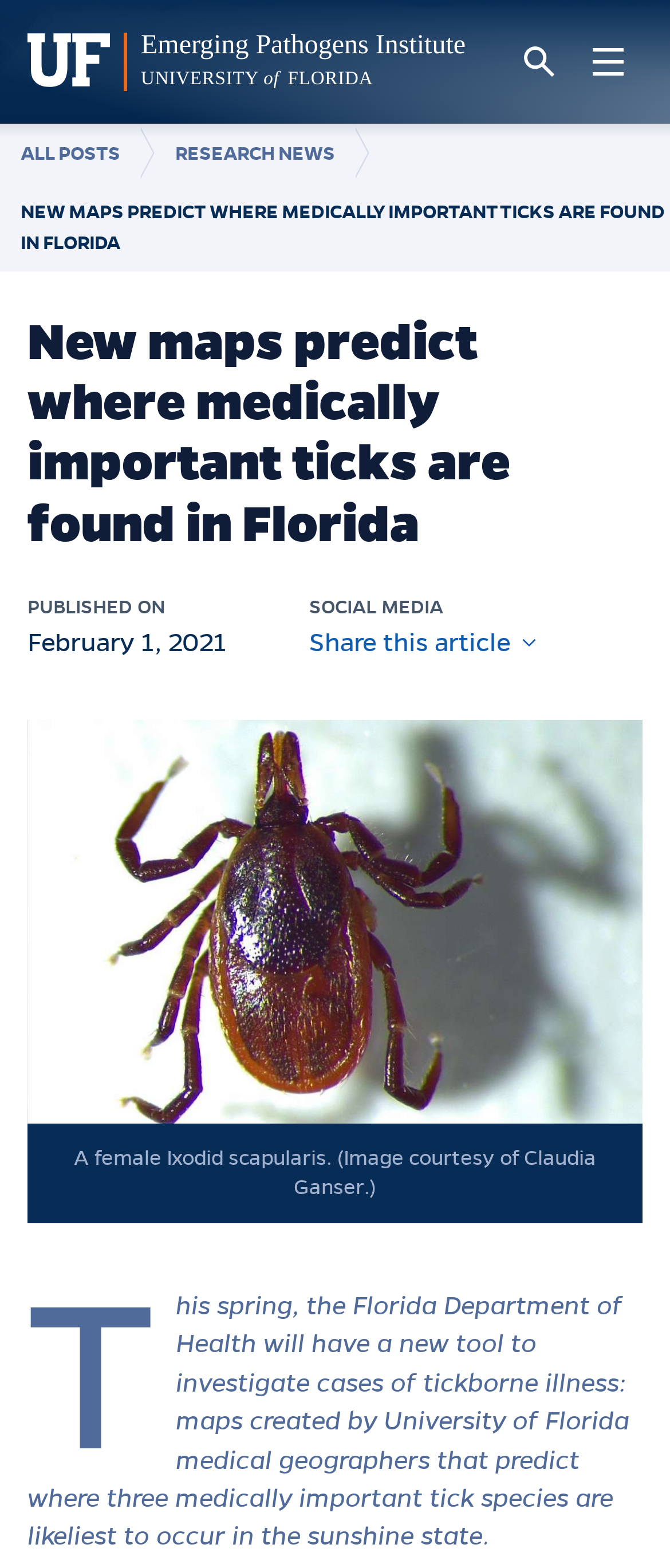Determine the bounding box for the HTML element described here: "Open Search". The coordinates should be given as [left, top, right, bottom] with each number being a float between 0 and 1.

[0.754, 0.018, 0.856, 0.061]